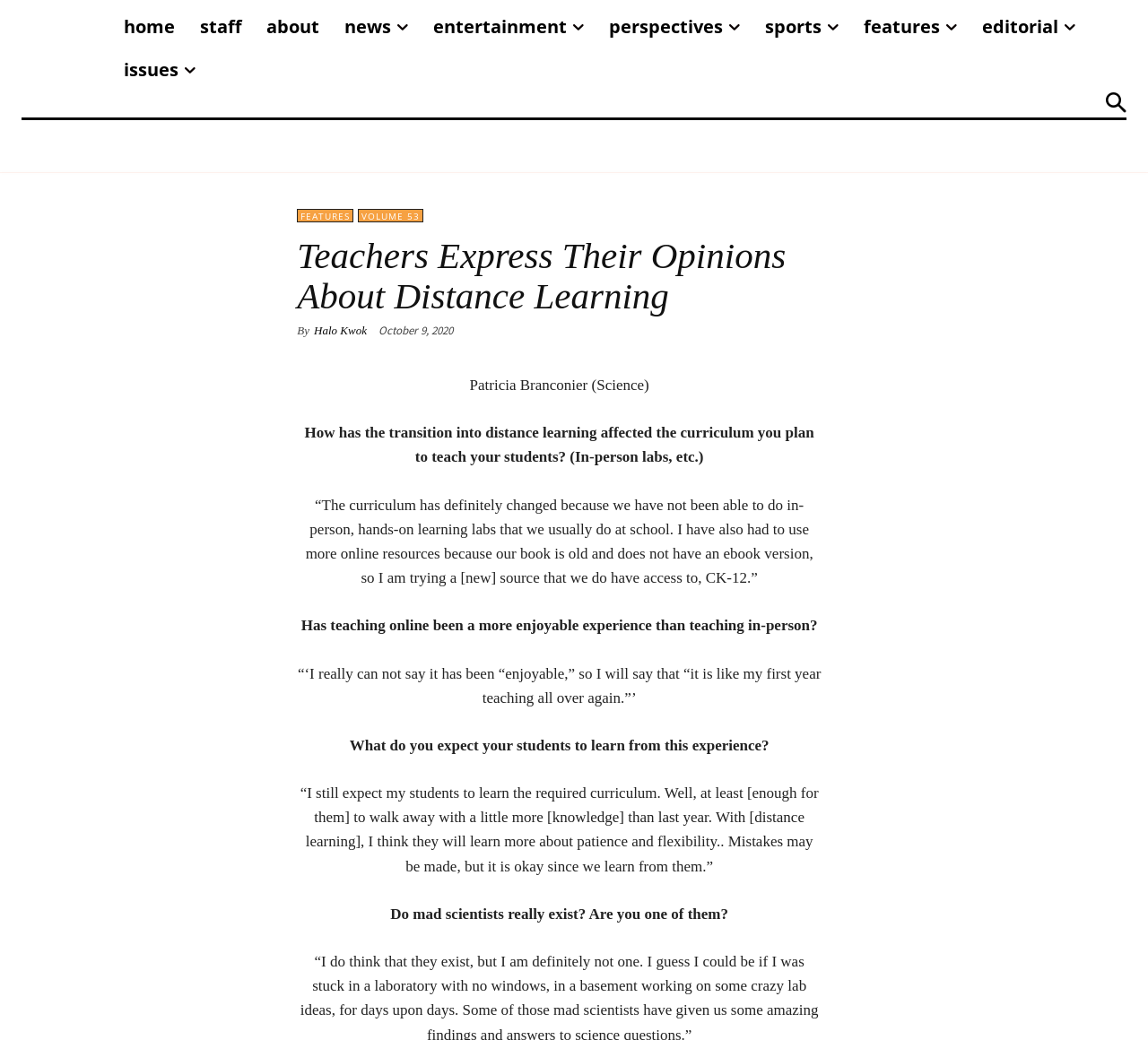Determine the bounding box coordinates of the section I need to click to execute the following instruction: "view features". Provide the coordinates as four float numbers between 0 and 1, i.e., [left, top, right, bottom].

[0.741, 0.005, 0.845, 0.047]